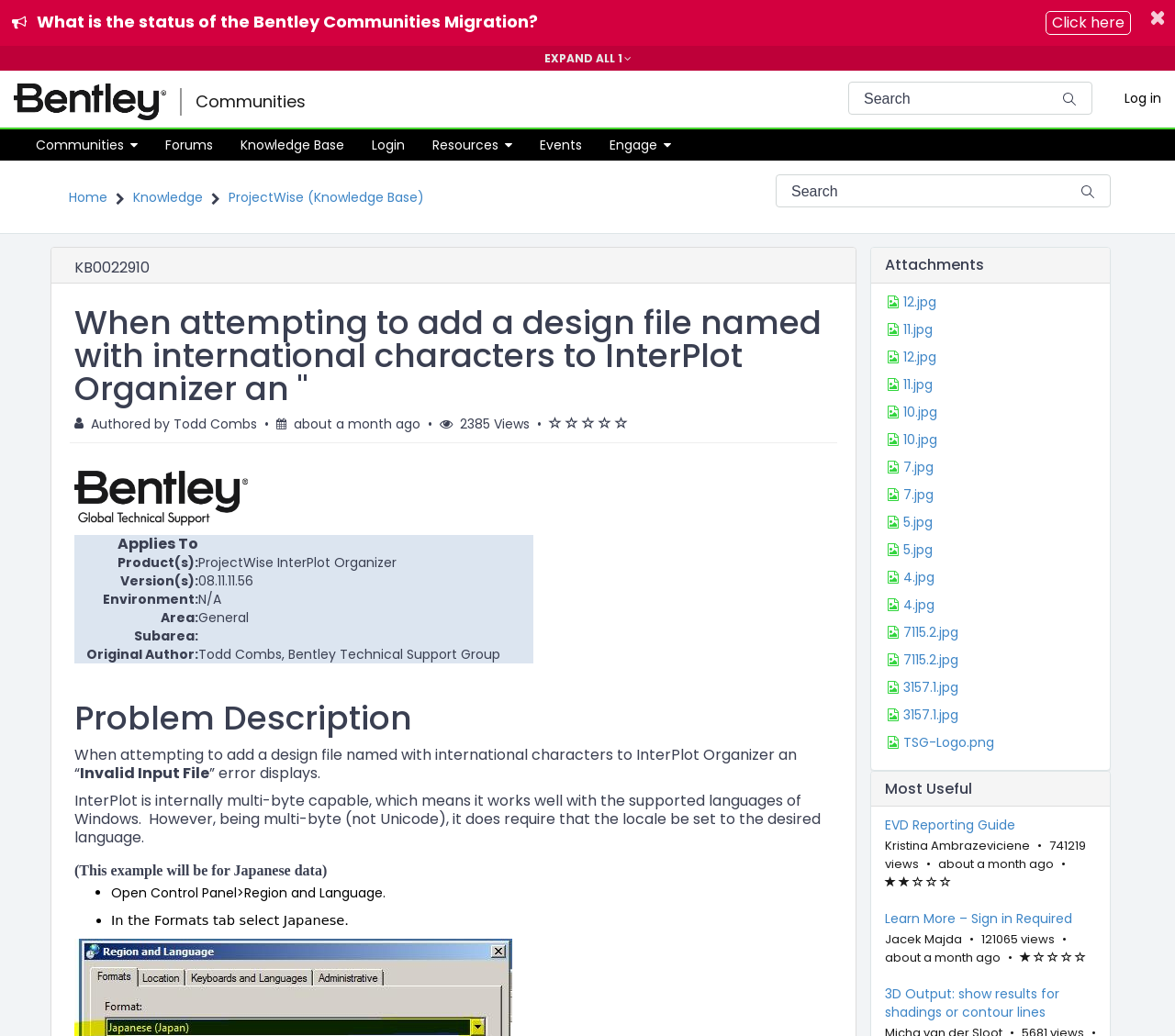Refer to the element description EXPAND ALL 1 and identify the corresponding bounding box in the screenshot. Format the coordinates as (top-left x, top-left y, bottom-right x, bottom-right y) with values in the range of 0 to 1.

[0.0, 0.044, 1.0, 0.068]